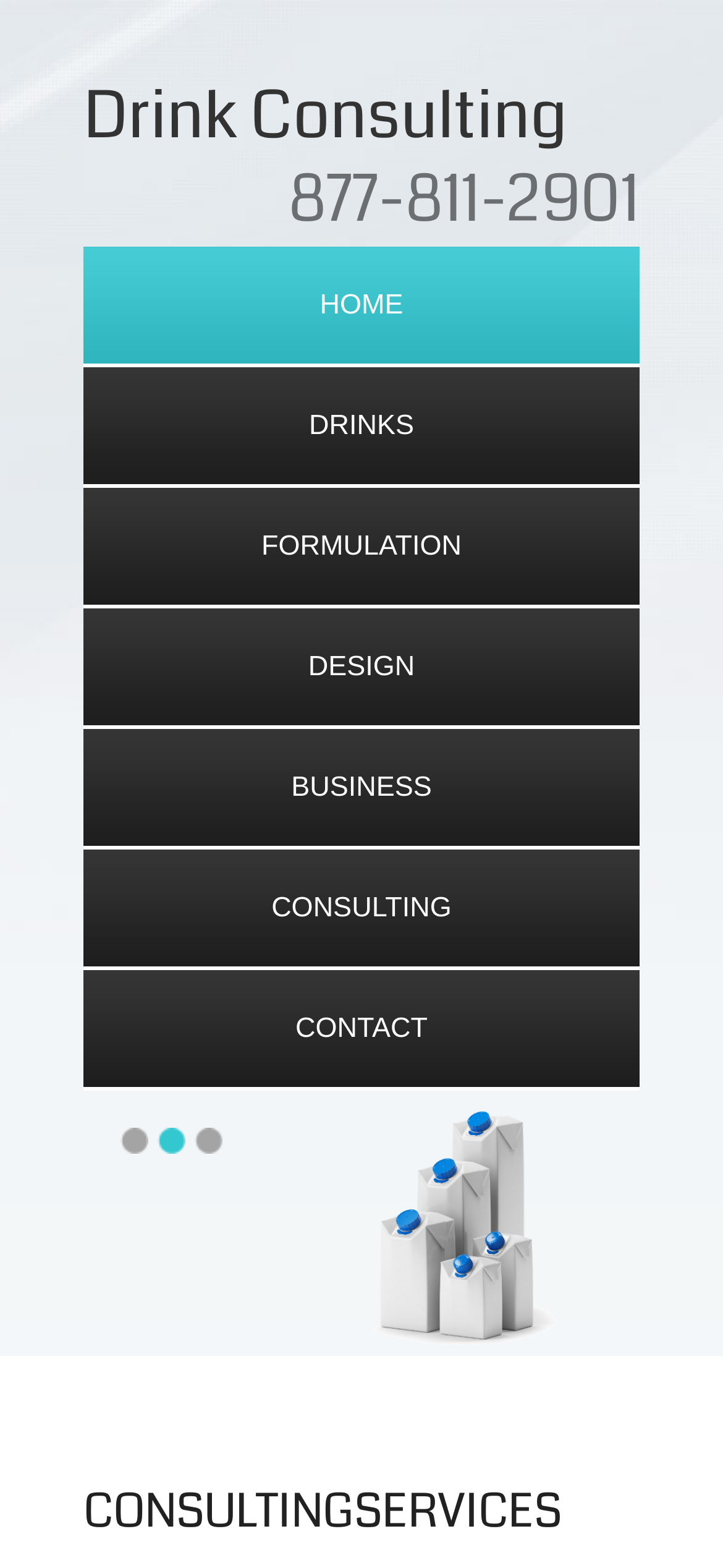What is the title of the consulting services section?
Answer with a single word or phrase by referring to the visual content.

CONSULTINGSERVICES